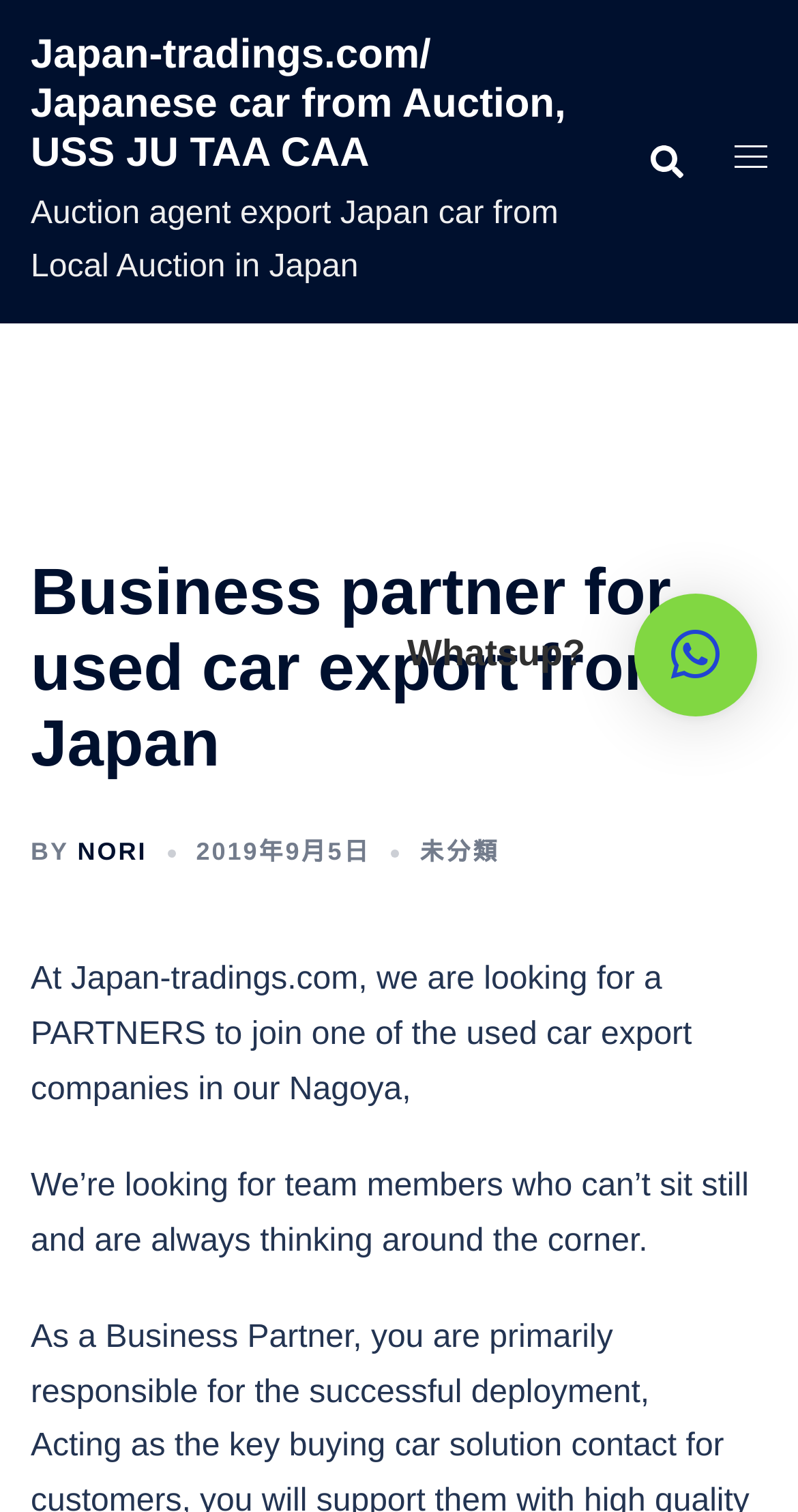Provide a one-word or one-phrase answer to the question:
What is the role of a business partner?

Deployment